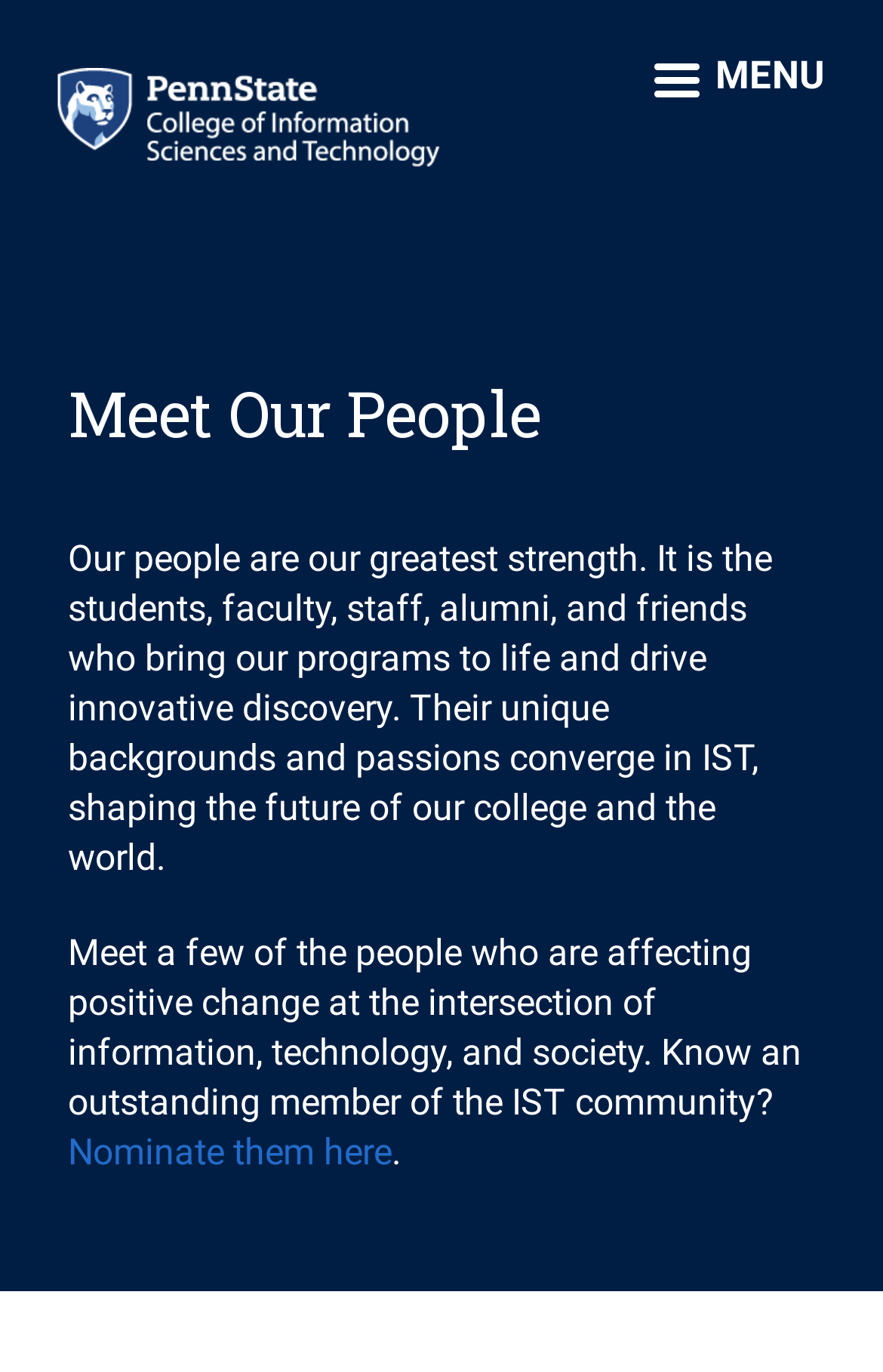Analyze the image and deliver a detailed answer to the question: What is the name of the college?

I found the answer by looking at the link element with the text 'The College of Information Sciences and Technology' which is located at the top of the page, indicating it is the name of the college.